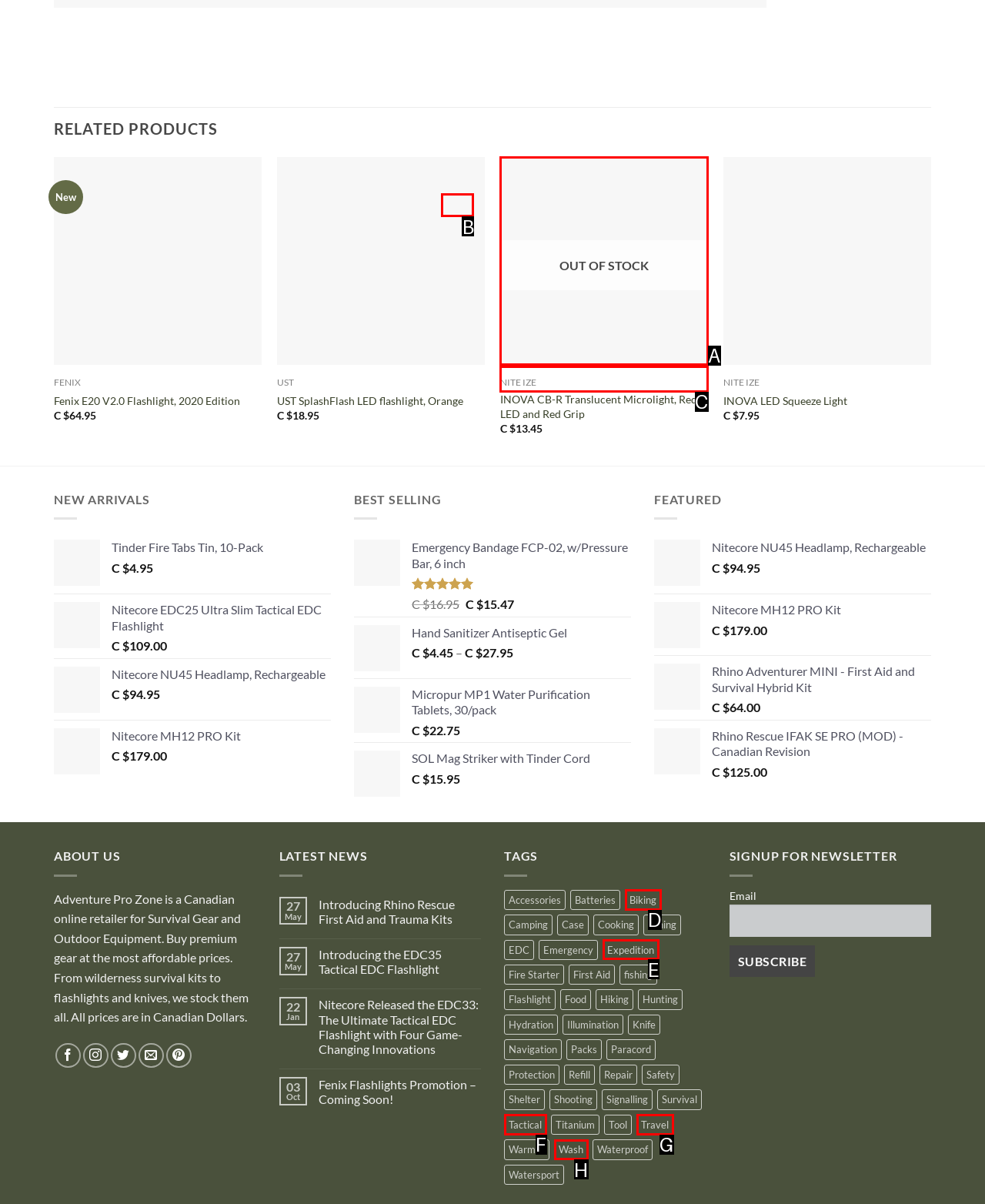Which option should be clicked to execute the task: Add to Wishlist for the UST SplashFlash LED flashlight?
Reply with the letter of the chosen option.

B